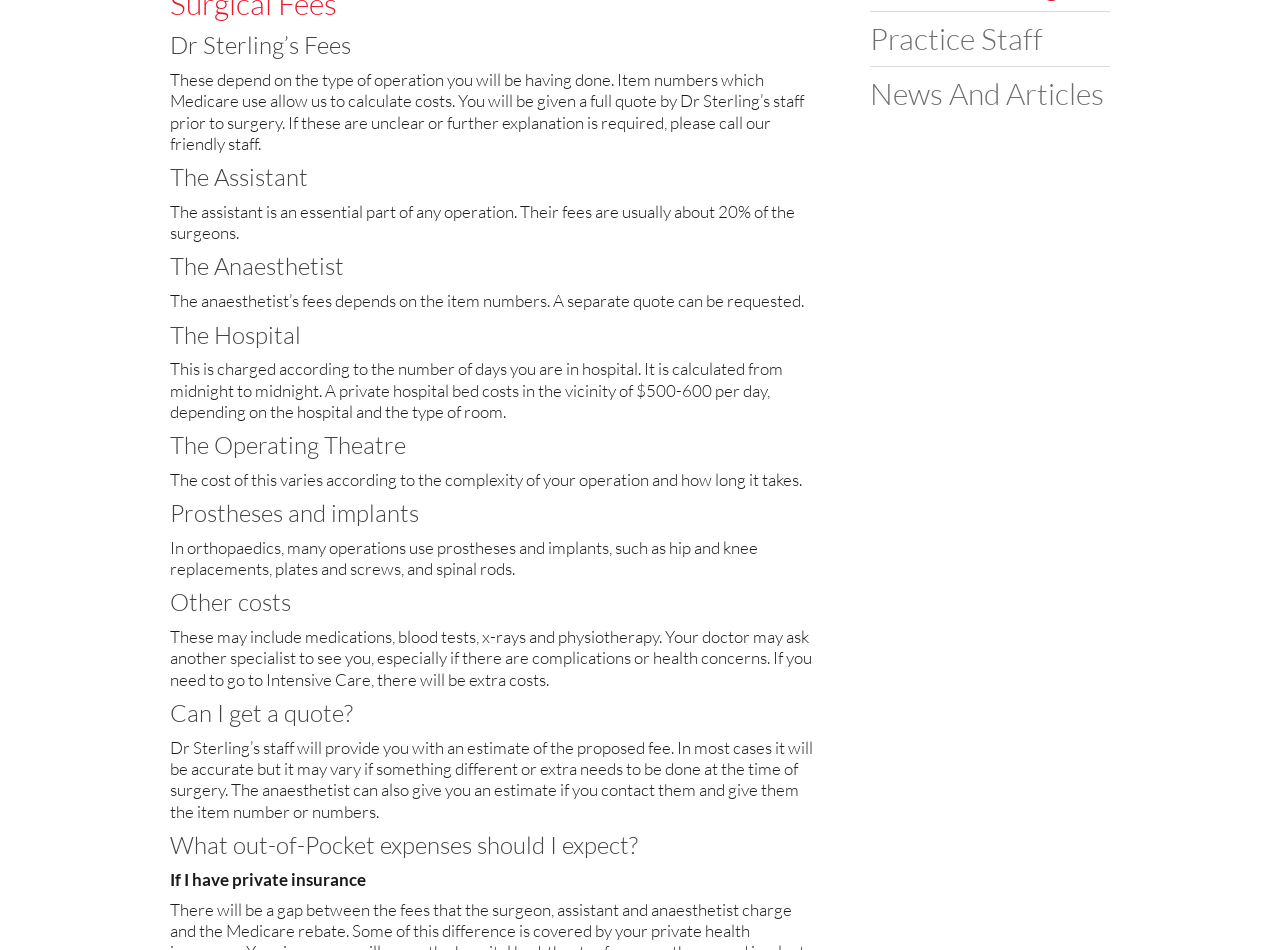Determine the bounding box coordinates (top-left x, top-left y, bottom-right x, bottom-right y) of the UI element described in the following text: Practice Staff

[0.68, 0.013, 0.867, 0.07]